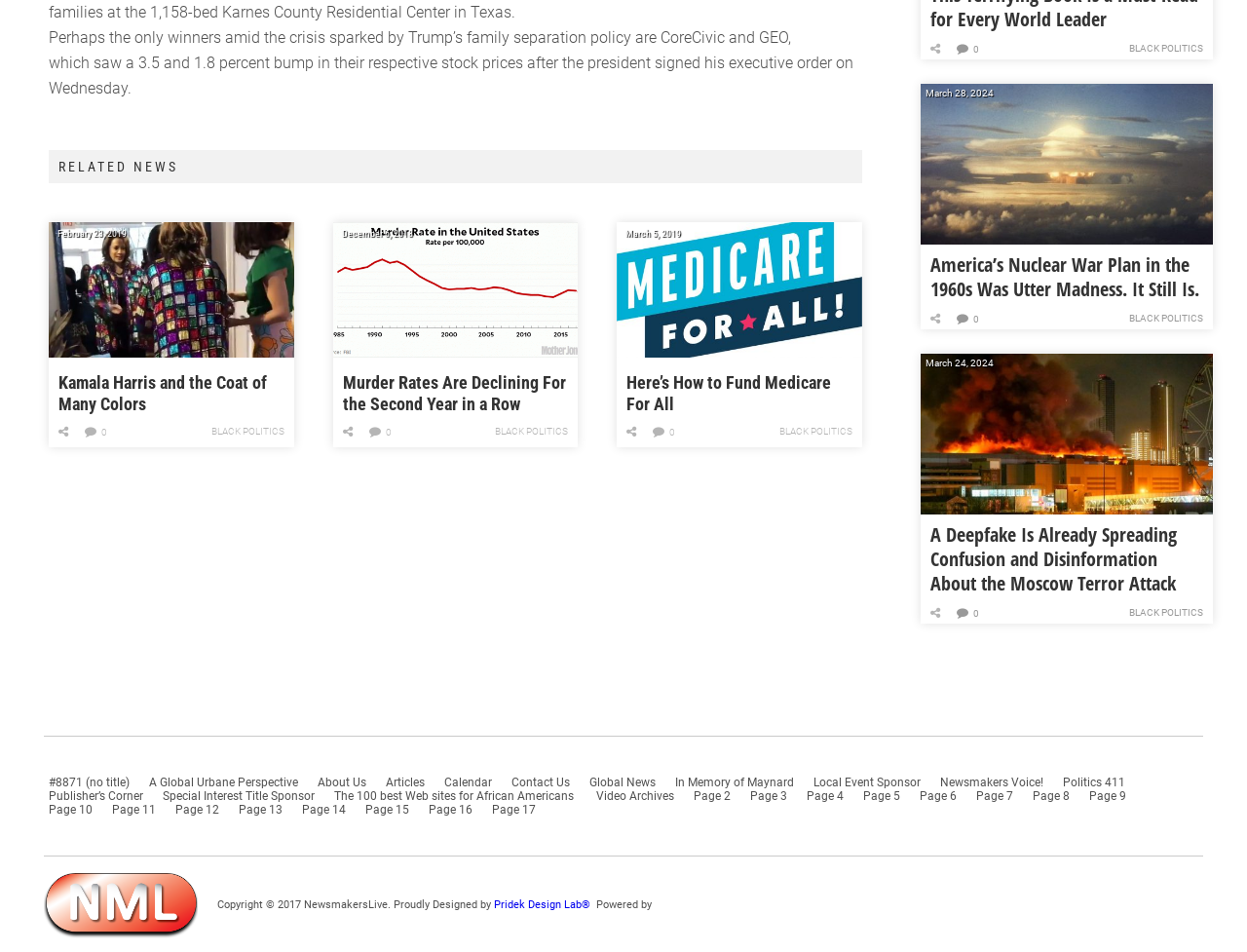How many links are in the footer of the webpage?
Based on the image, answer the question with a single word or brief phrase.

3